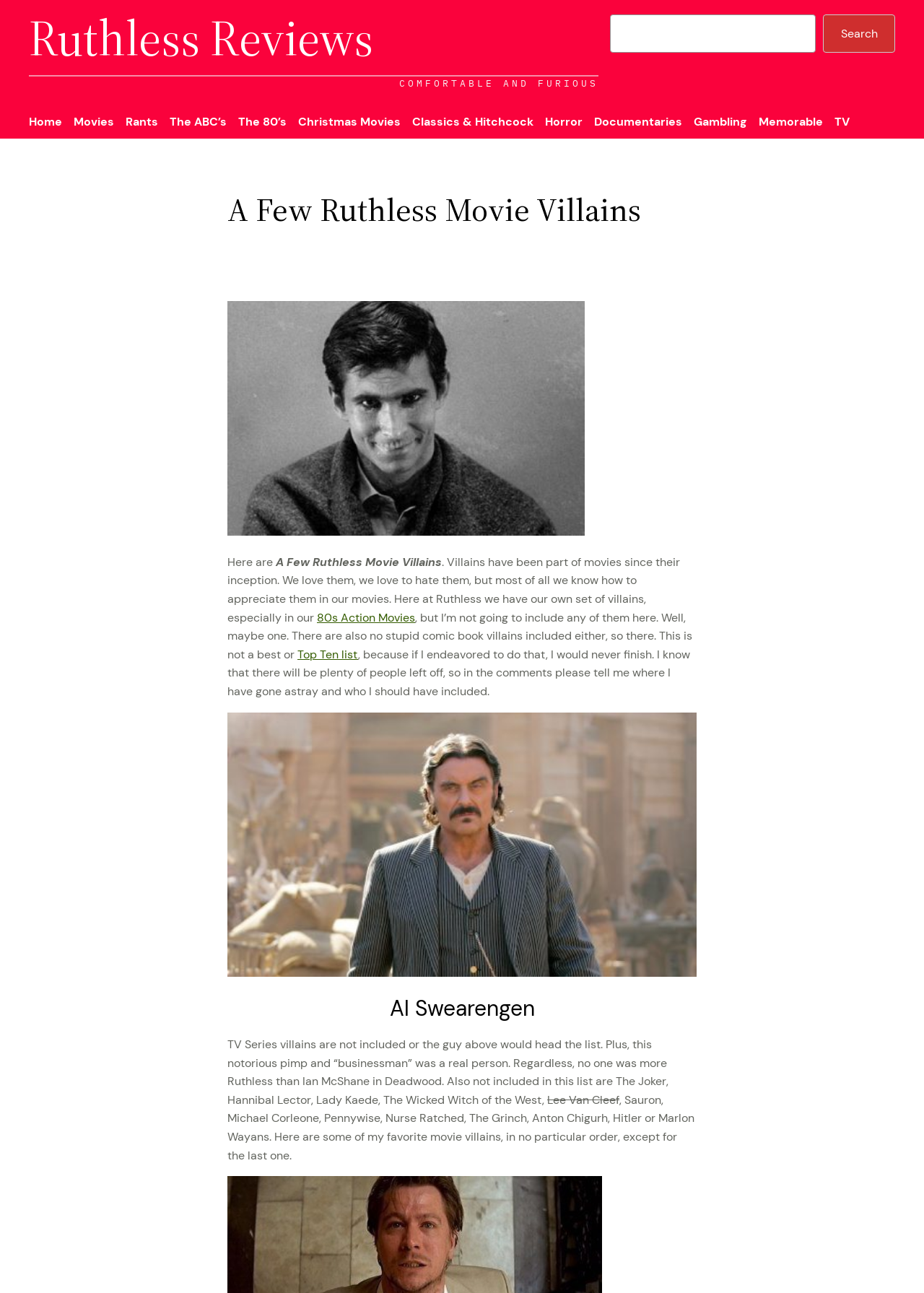Locate the bounding box coordinates of the element you need to click to accomplish the task described by this instruction: "Search for a movie".

[0.66, 0.011, 0.969, 0.041]